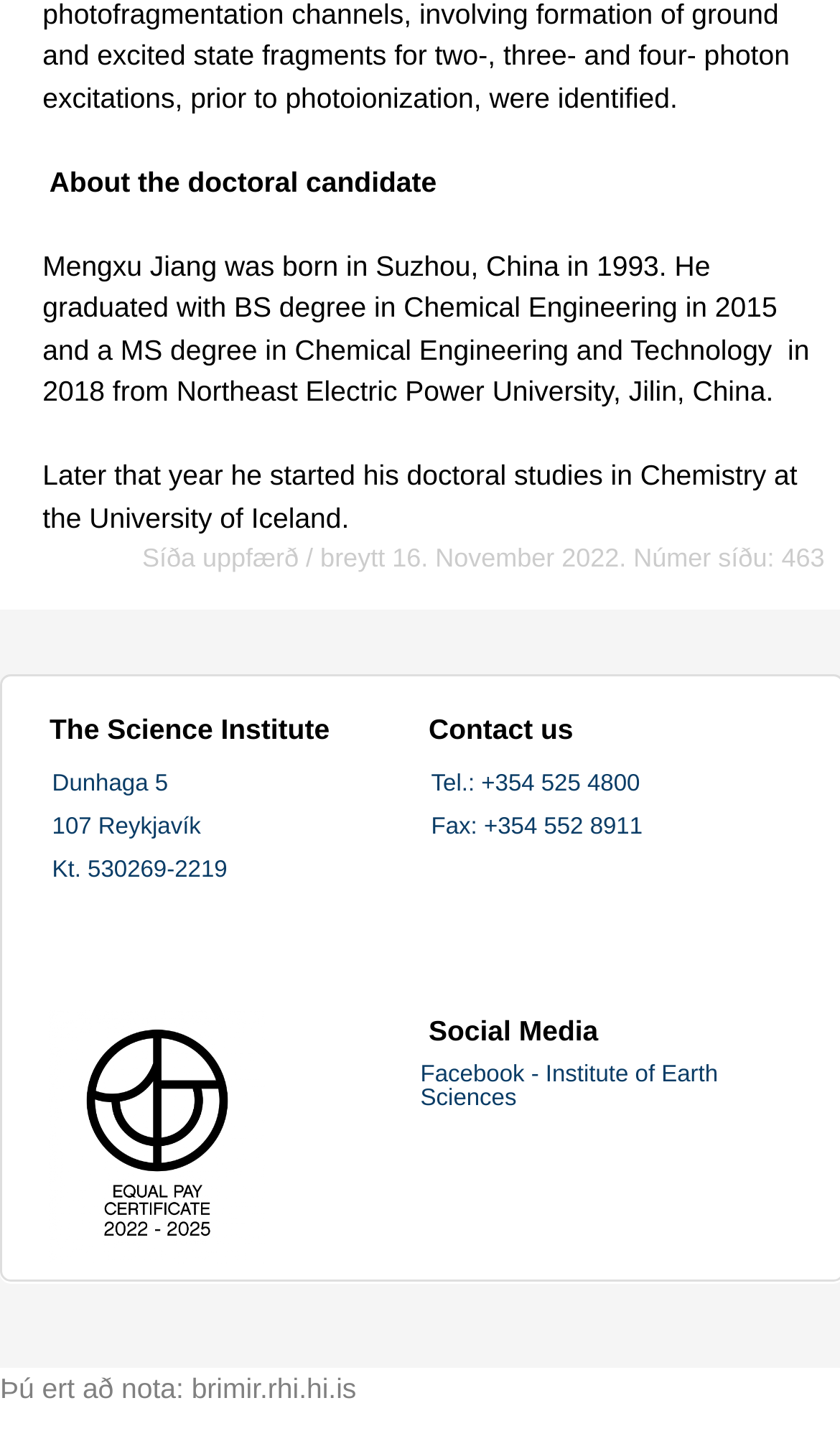What is the address of the Science Institute?
Could you answer the question in a detailed manner, providing as much information as possible?

The address of the Science Institute can be found in the bottom section of the webpage, where it is stated as Dunhaga 5, 107 Reykjavík, along with other contact information.